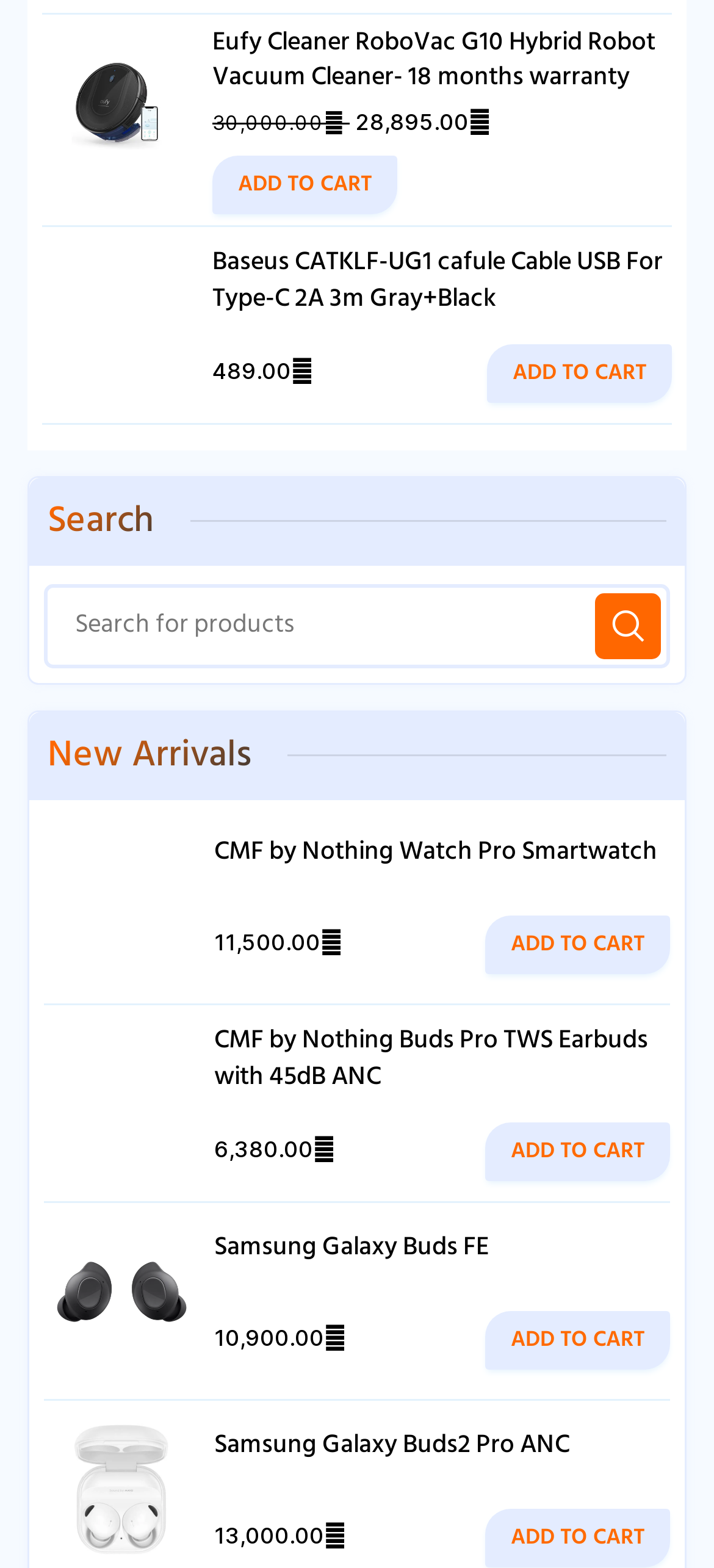Please answer the following query using a single word or phrase: 
What is the brand of the first product displayed?

Eufy